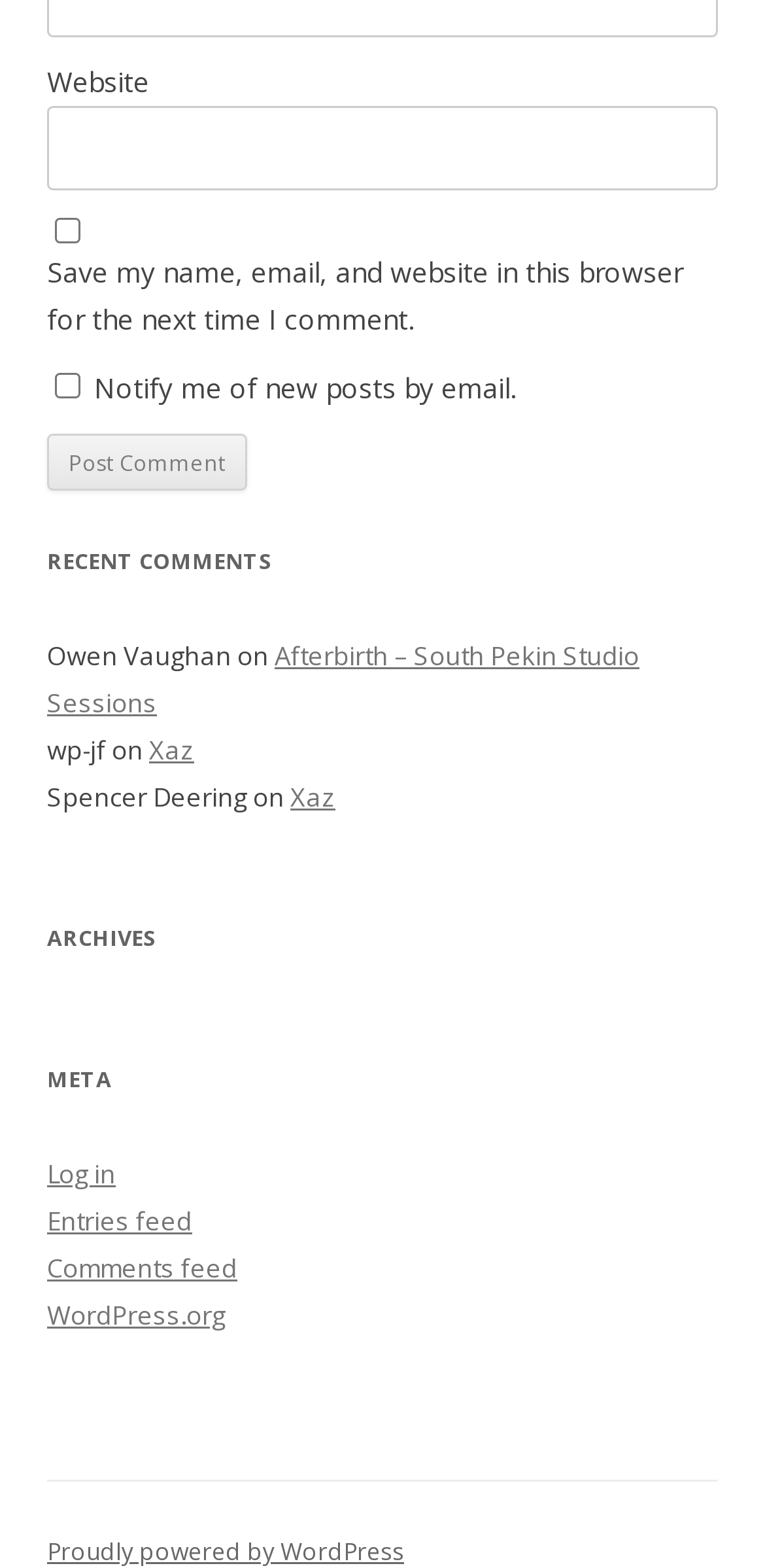What is the name of the first commenter?
Please provide a comprehensive answer based on the visual information in the image.

I looked at the first comment section and found the username 'Owen Vaughan' next to the date and link to the comment.